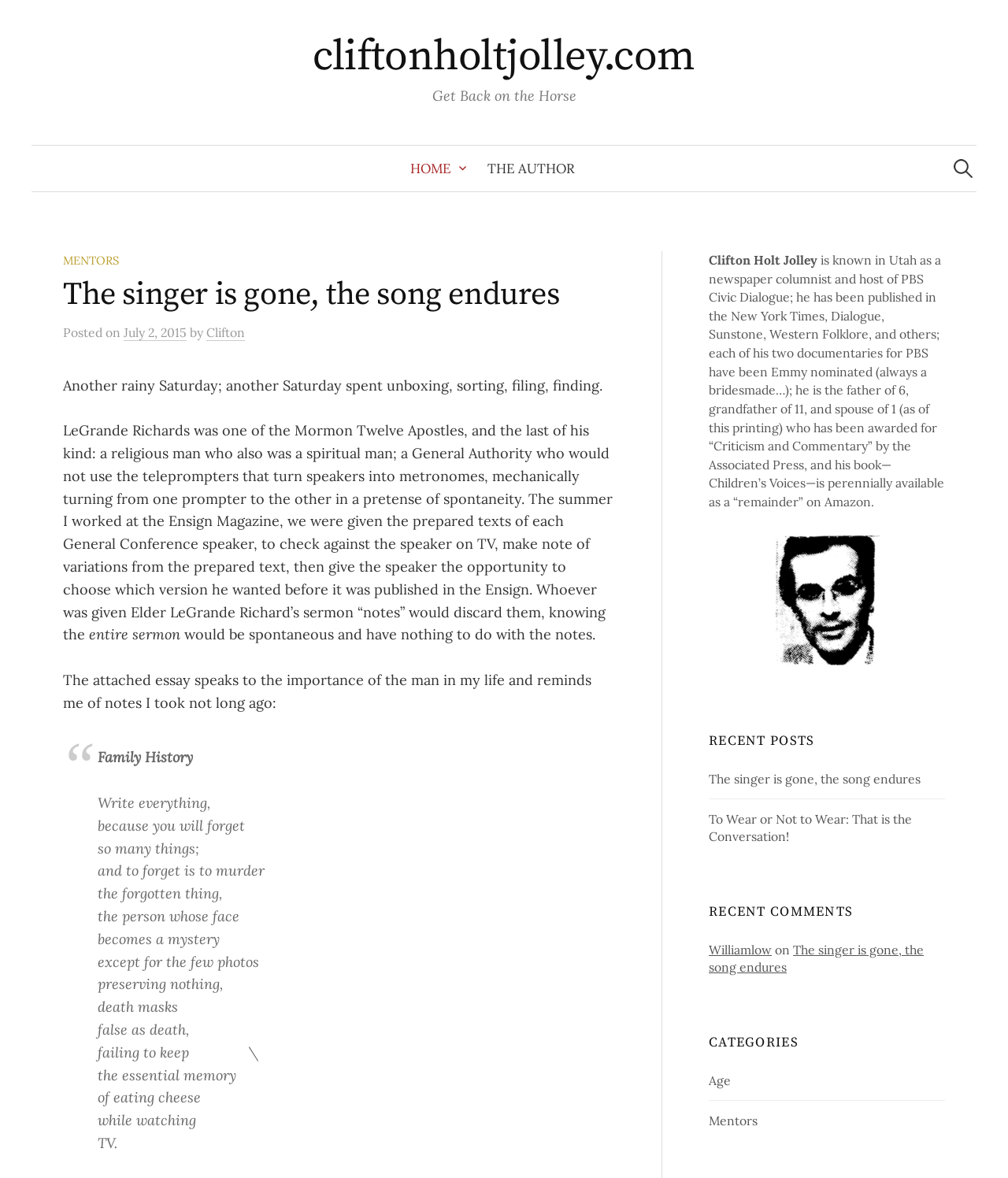What is the category of the blog post 'To Wear or Not to Wear: That is the Conversation!'?
Provide a well-explained and detailed answer to the question.

The blog post 'To Wear or Not to Wear: That is the Conversation!' is listed under the category 'Age', which is located at the bottom of the webpage.